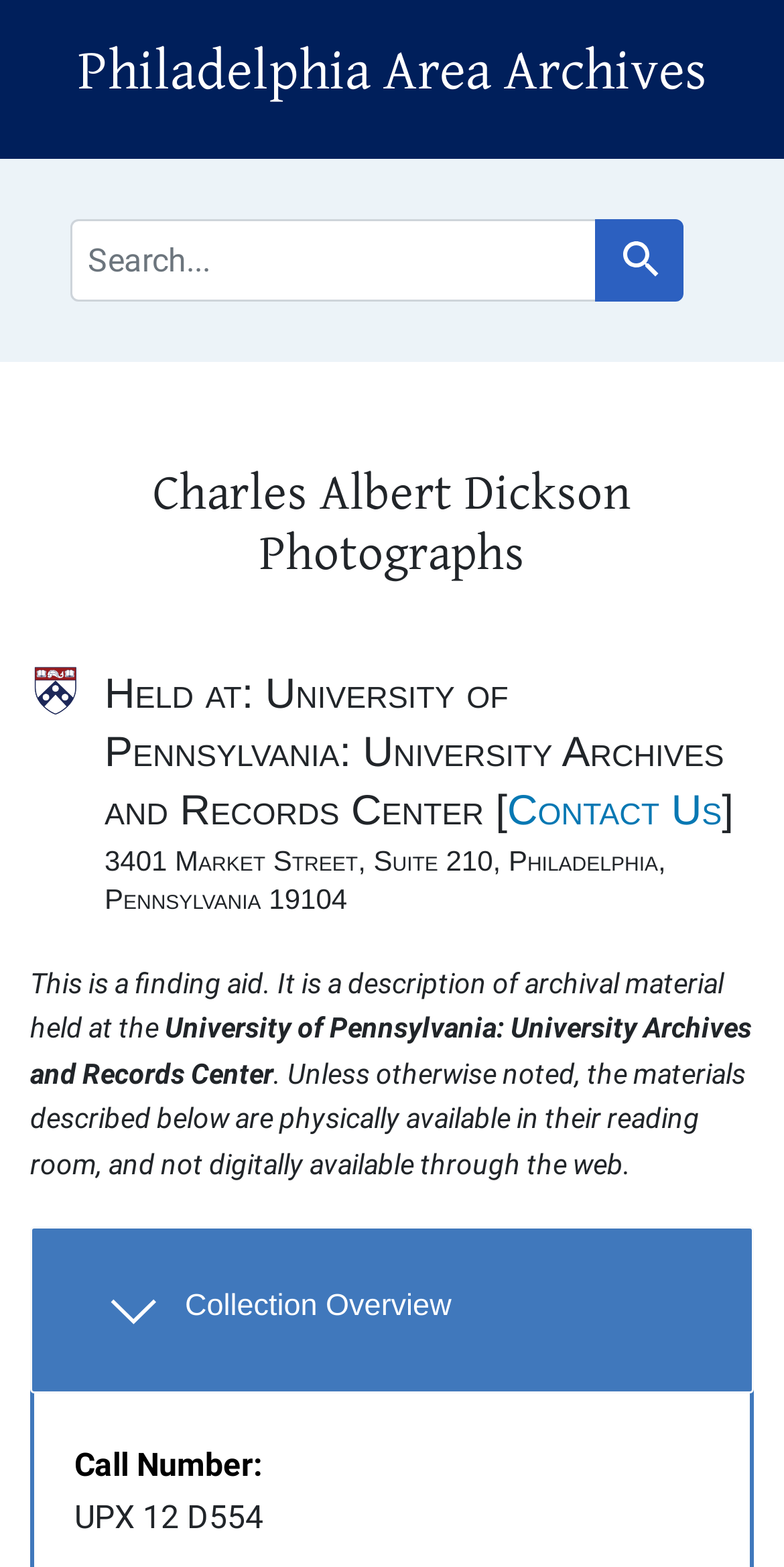Create a detailed narrative of the webpage’s visual and textual elements.

The webpage is about Charles Albert Dickson Photographs, which is part of the Philadelphia Area Archives. At the top left, there are two links, "Skip to search" and "Skip to main content", followed by a heading that reads "Philadelphia Area Archives". Below this, there is a navigation section labeled "Search", which contains a search bar with a placeholder text "search for", a textbox, and a "Search" button.

To the right of the search section, there is a heading that reads "Main content". Below this, there is a header section with a heading that reads "Charles Albert Dickson Photographs". Further down, there is a heading that reads "Notifications".

The main content of the page is divided into sections. The first section provides information about the archival material, including the location "University of Pennsylvania: University Archives and Records Center" and the address "3401 Market Street, Suite 210, Philadelphia, Pennsylvania 19104". There is also a link to "Contact Us" and a description of the archival material.

The next section is labeled "Overview and metadata sections" and contains a heading that reads "Collection Overview". This section is expandable and contains a description list with a term "Call Number:" and a detail "UPX 12 D554".